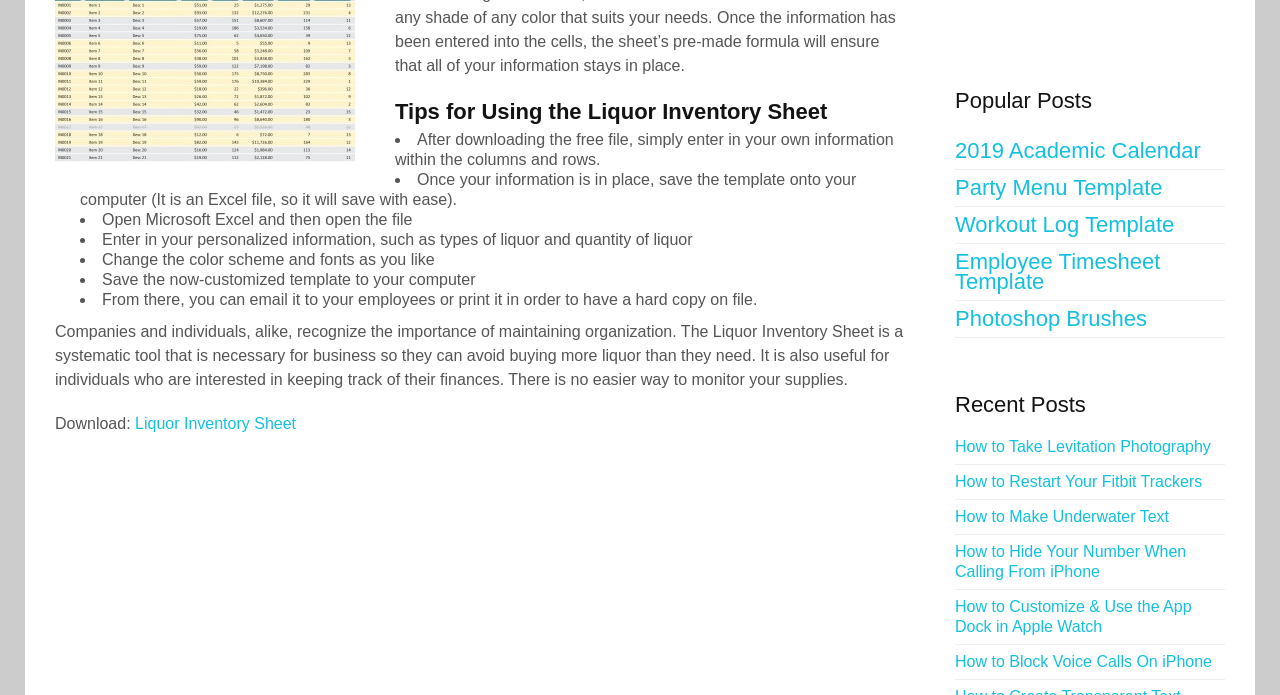Please predict the bounding box coordinates (top-left x, top-left y, bottom-right x, bottom-right y) for the UI element in the screenshot that fits the description: Workout Log Template

[0.746, 0.298, 0.957, 0.351]